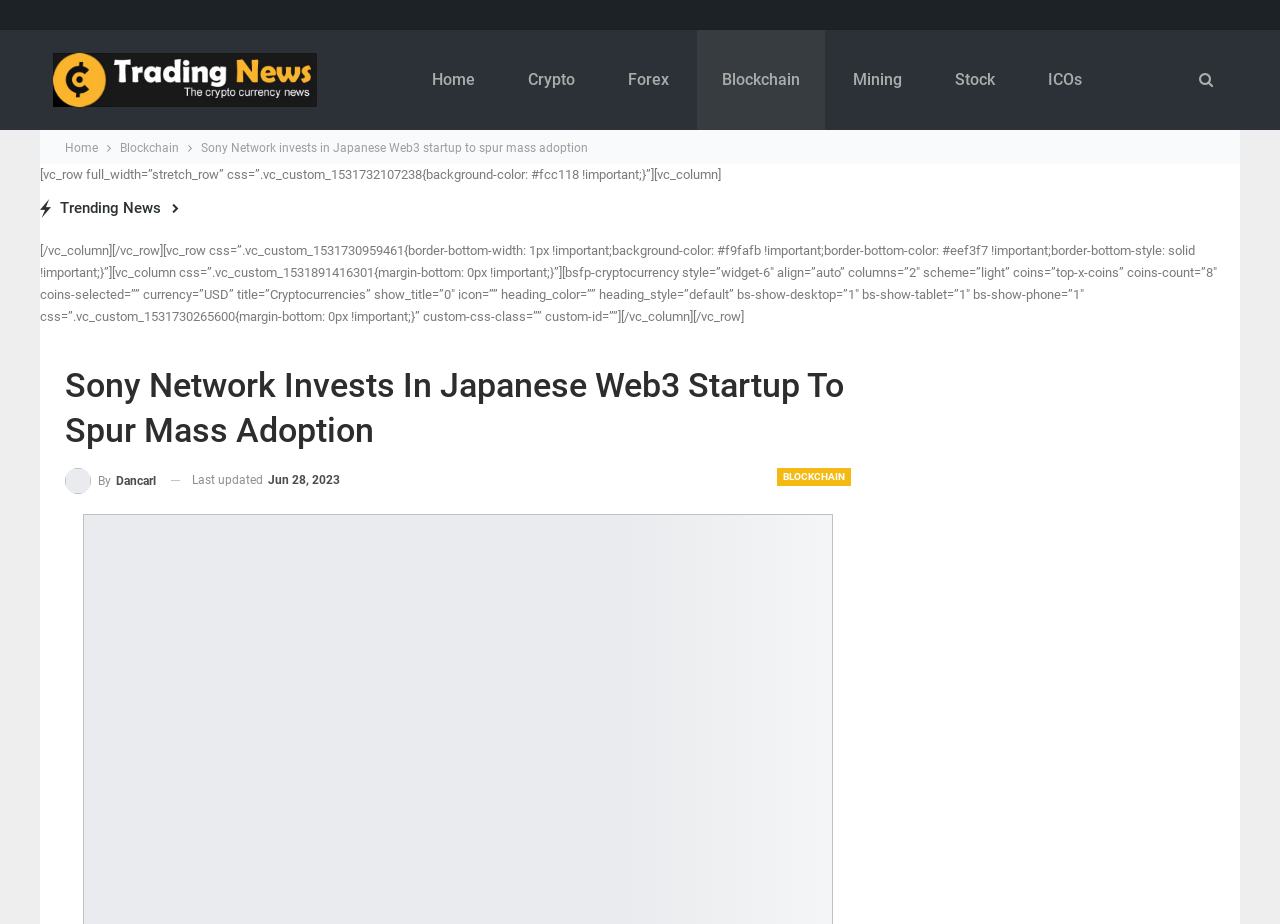Please determine the bounding box coordinates of the element's region to click in order to carry out the following instruction: "Read the article 'Art for Social Justice: How Artists Empower Communities through Their Work'". The coordinates should be four float numbers between 0 and 1, i.e., [left, top, right, bottom].

None